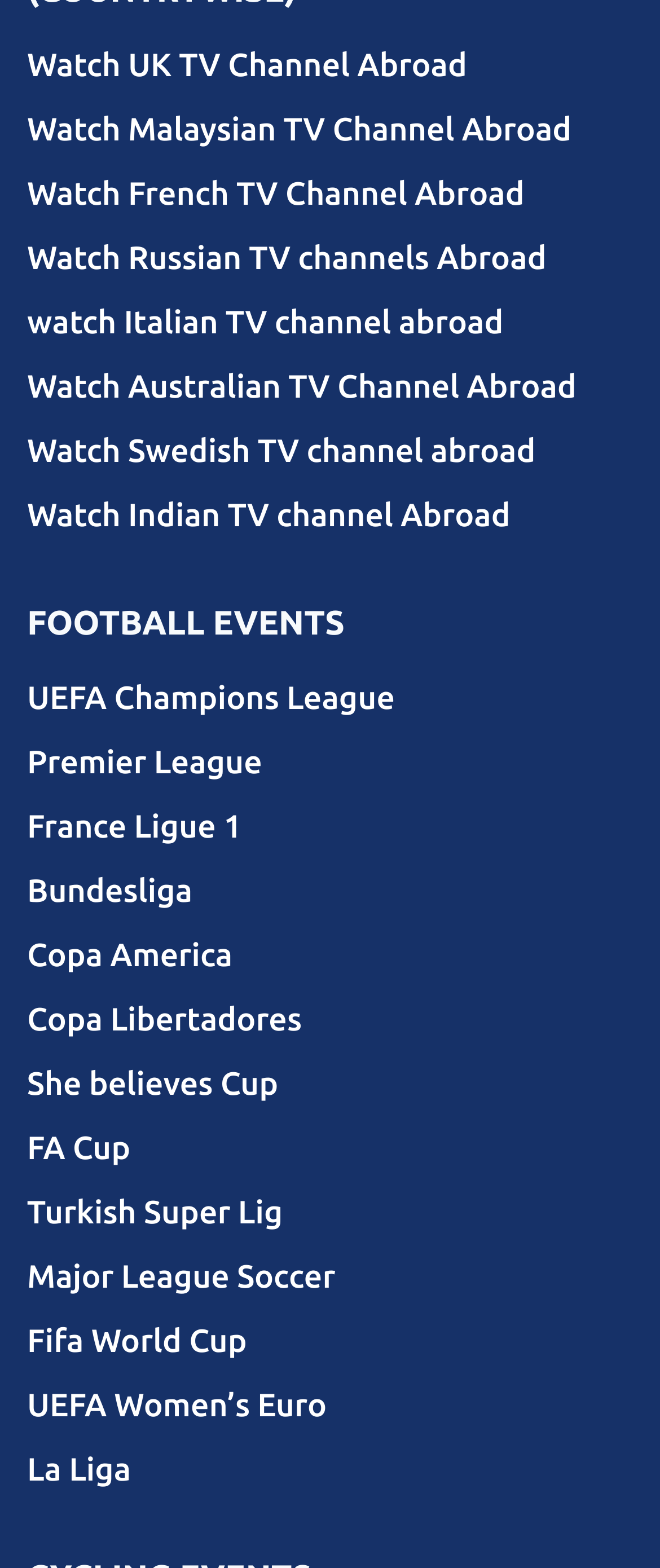How many football events are listed?
Answer the question with detailed information derived from the image.

By counting the links under the 'FOOTBALL EVENTS' heading, I can see that there are 15 football events listed, including UEFA Champions League, Premier League, France Ligue 1, and others.